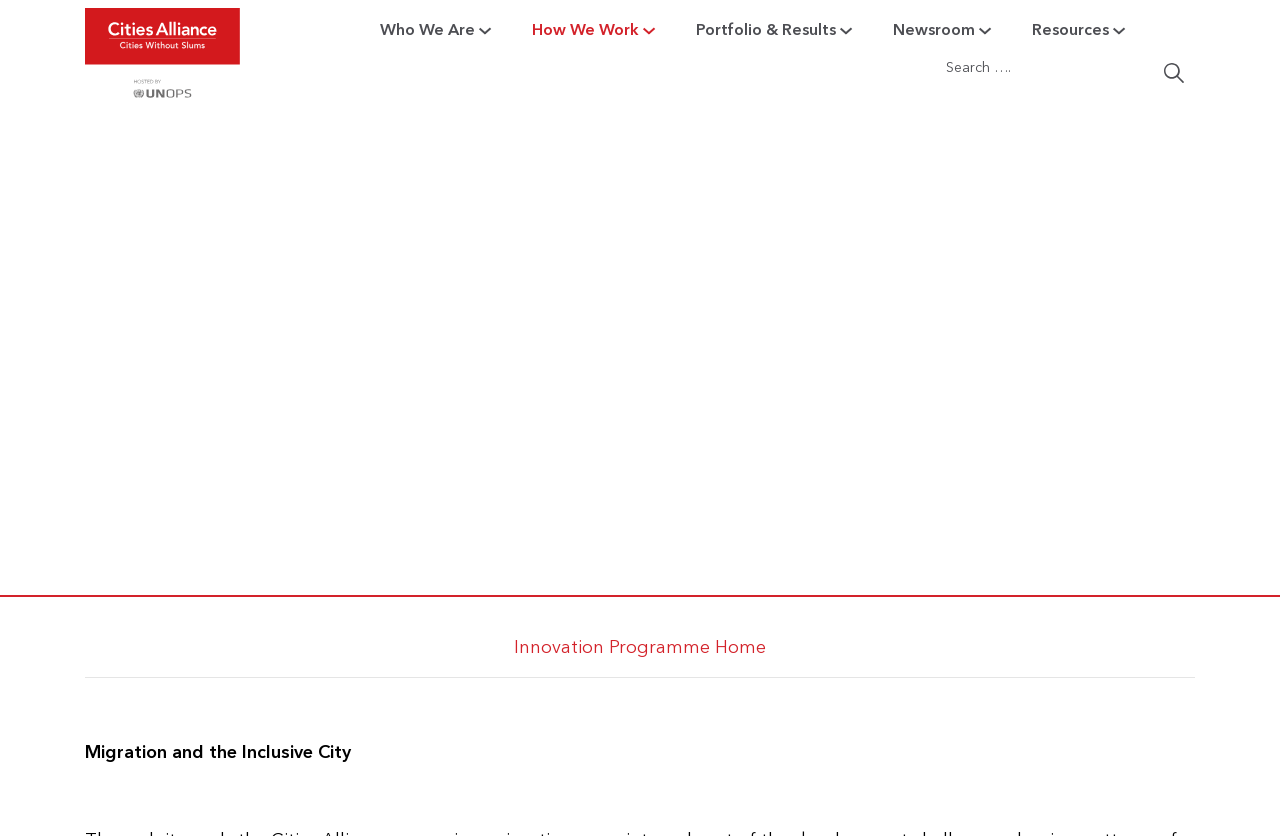Give a one-word or short-phrase answer to the following question: 
What is the theme of the image on this webpage?

Migration and the Inclusive City